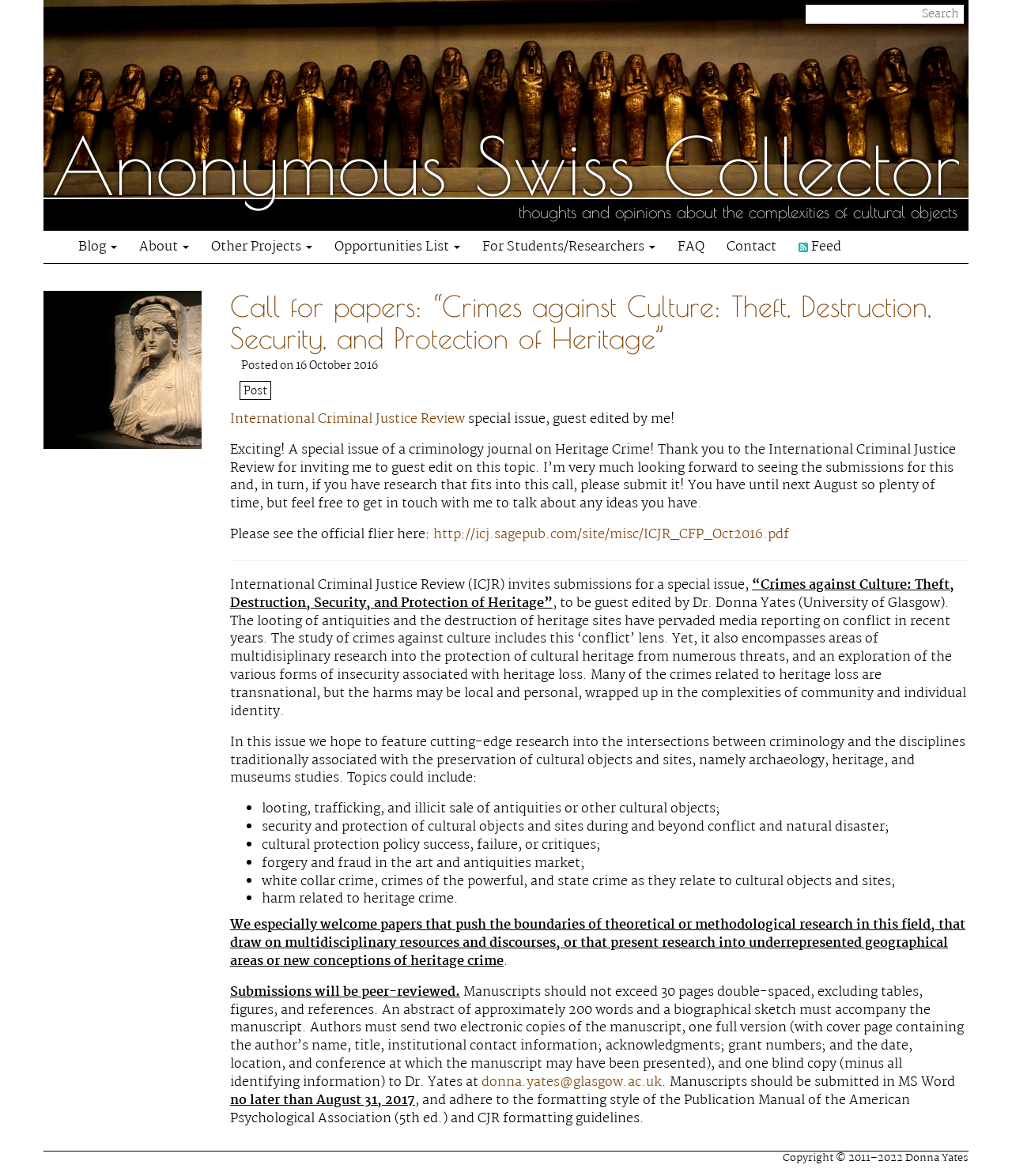What is the format required for manuscript submission?
From the details in the image, provide a complete and detailed answer to the question.

The format required for manuscript submission is MS Word, as mentioned in the text 'Manuscripts should be submitted in MS Word'.